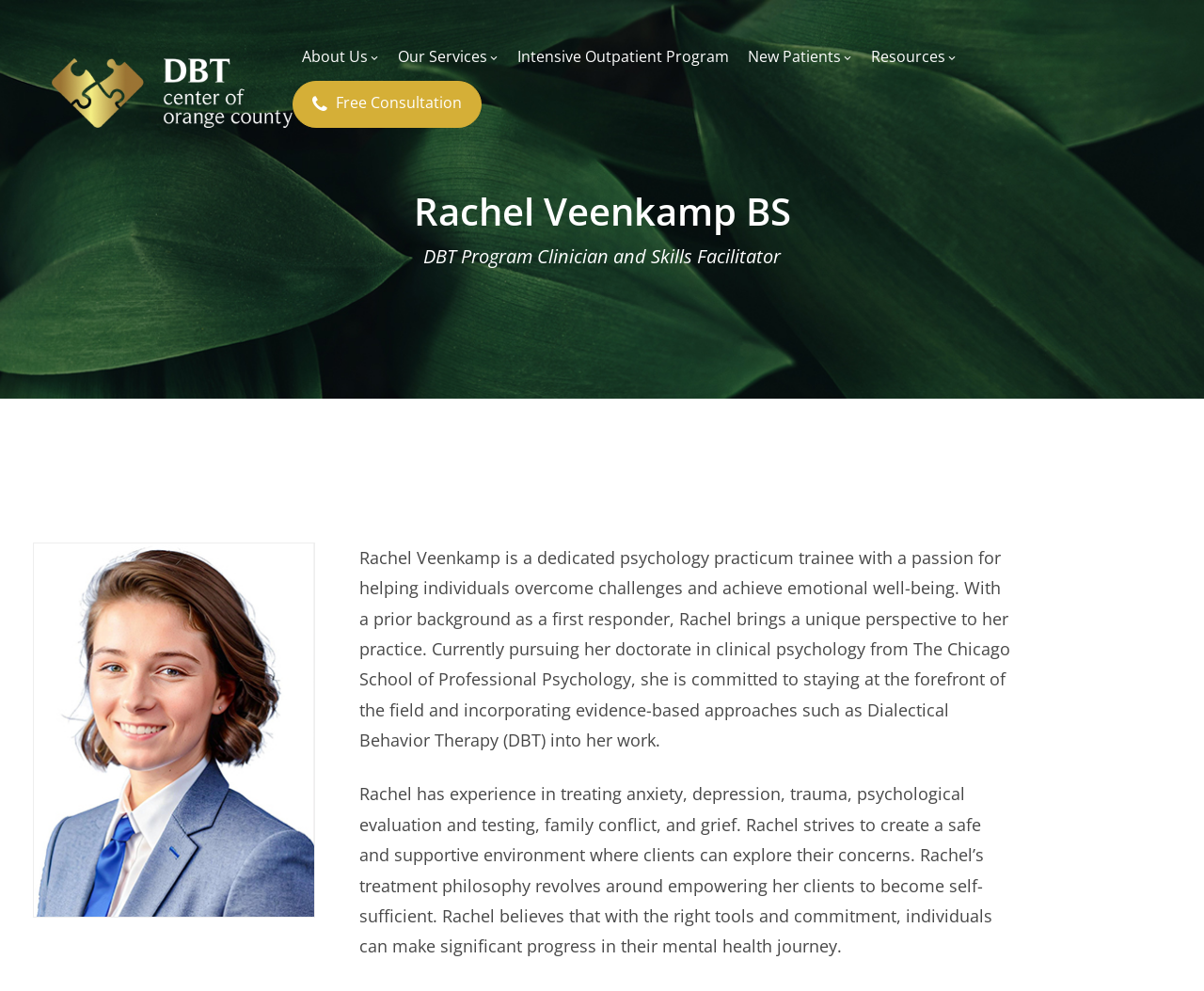Kindly provide the bounding box coordinates of the section you need to click on to fulfill the given instruction: "Go to the 'Intensive Outpatient Program' page".

[0.422, 0.038, 0.613, 0.076]